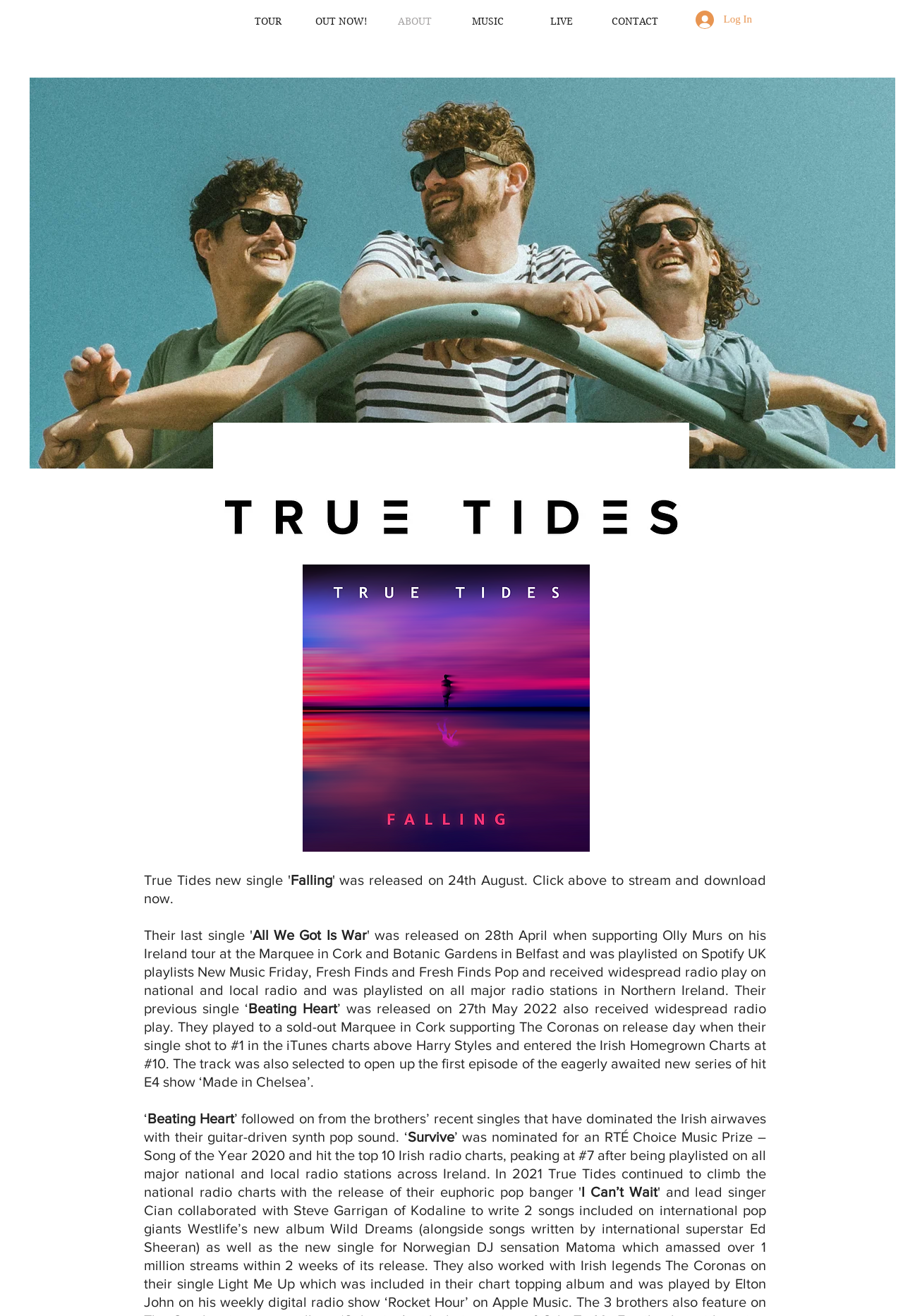Using details from the image, please answer the following question comprehensively:
What is the release date of the single 'All We Got Is War'?

I read the text that mentions the release date of the single 'All We Got Is War' as 27th May 2022.